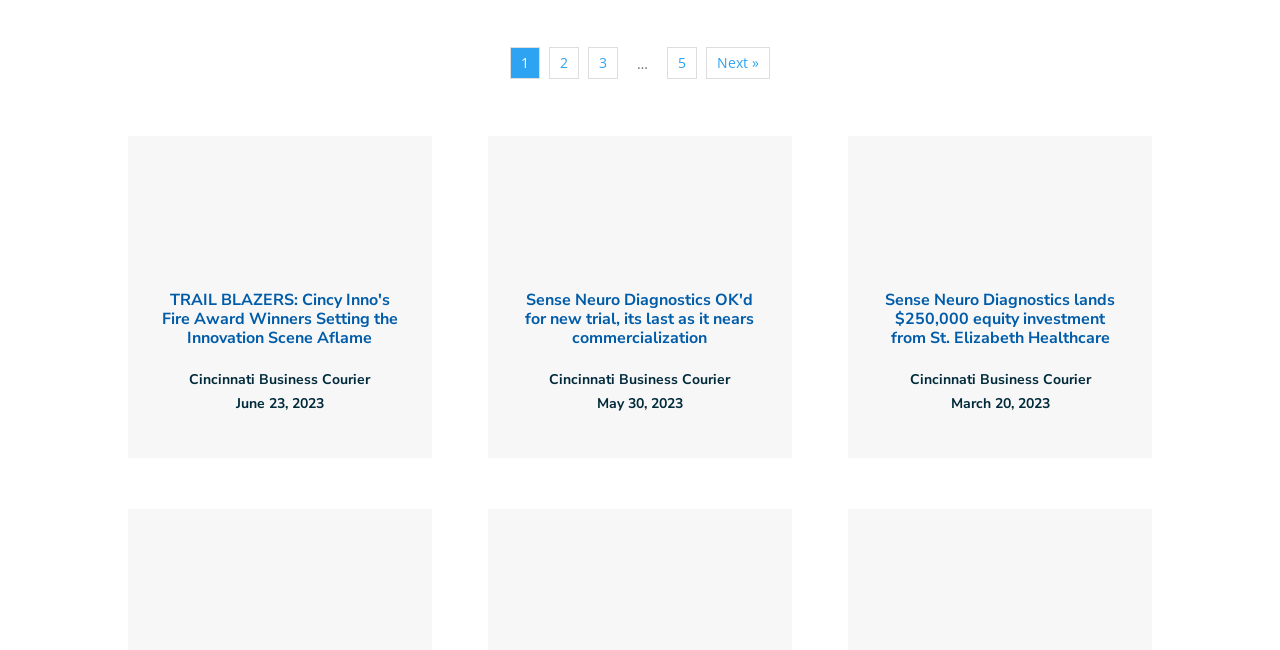What is the date of the second article?
Examine the image and give a concise answer in one word or a short phrase.

May 30, 2023